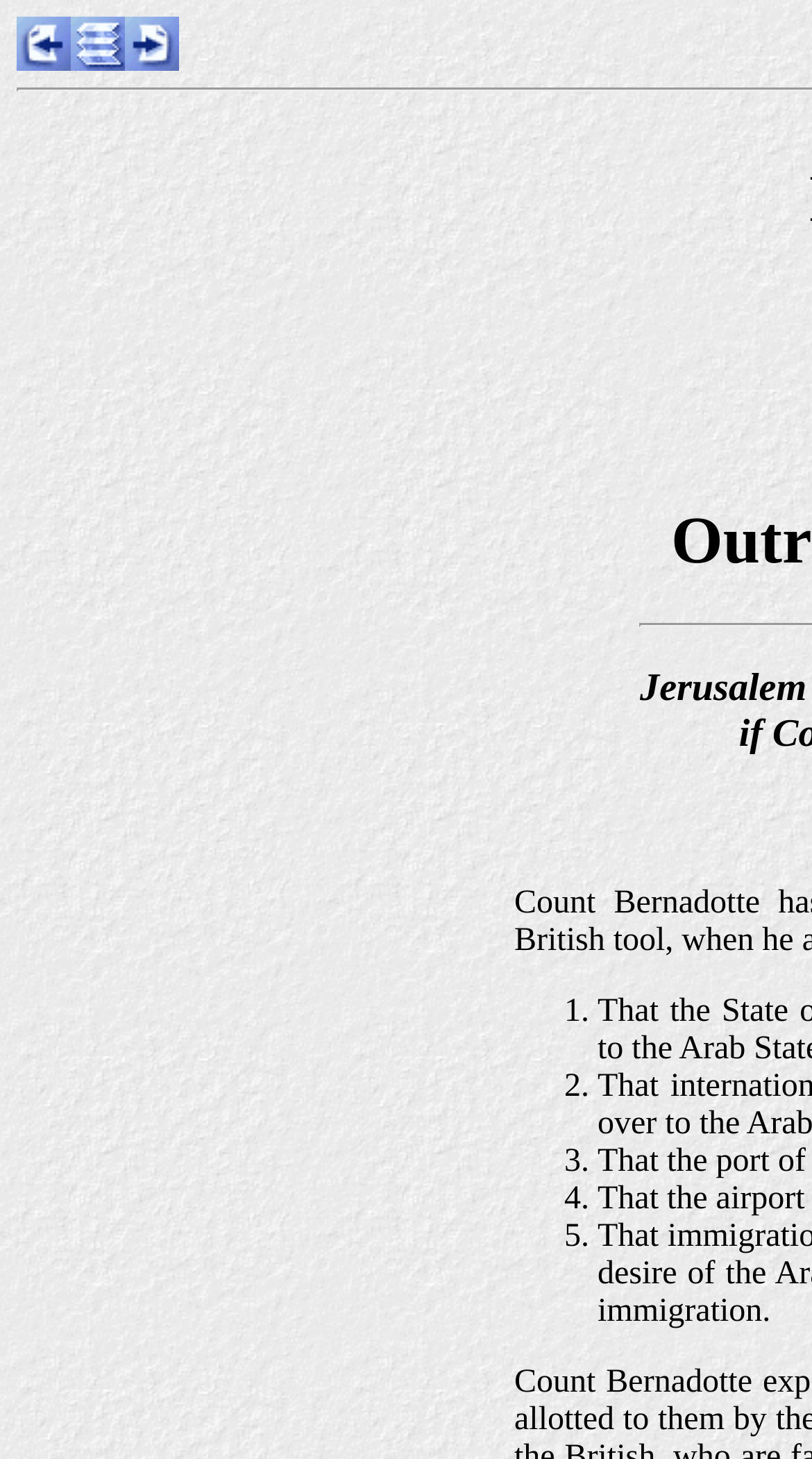Construct a comprehensive caption that outlines the webpage's structure and content.

The webpage is titled "Outrageous 'Peace' Plan". At the top, there are three links, each accompanied by an image, aligned horizontally and evenly spaced. Below these links, there is a list of five items, numbered from 1 to 5, positioned at the bottom right of the page.